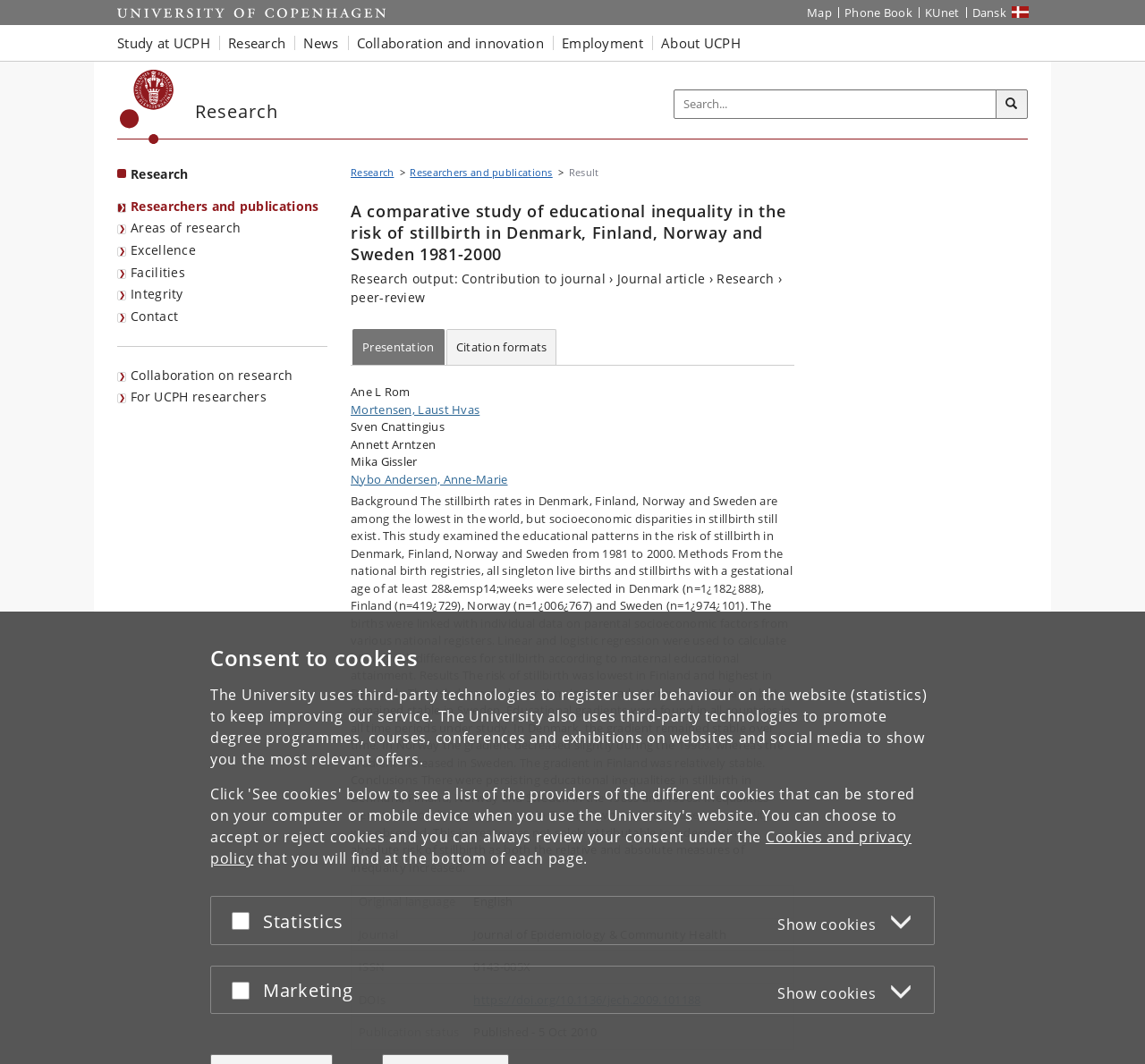Determine the bounding box coordinates of the clickable region to execute the instruction: "Search for research". The coordinates should be four float numbers between 0 and 1, denoted as [left, top, right, bottom].

[0.588, 0.084, 0.908, 0.112]